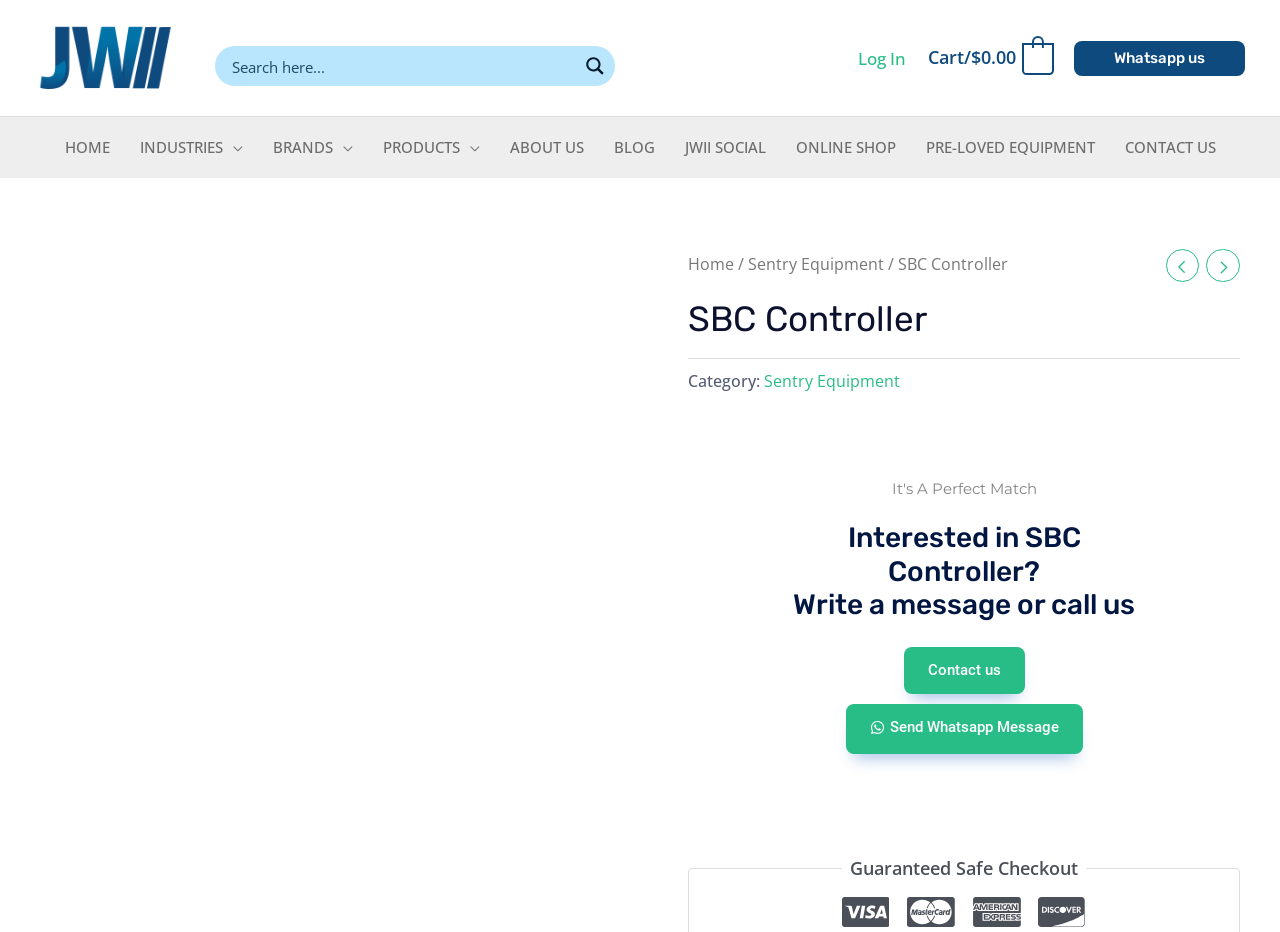Find and indicate the bounding box coordinates of the region you should select to follow the given instruction: "Contact us".

[0.706, 0.694, 0.8, 0.745]